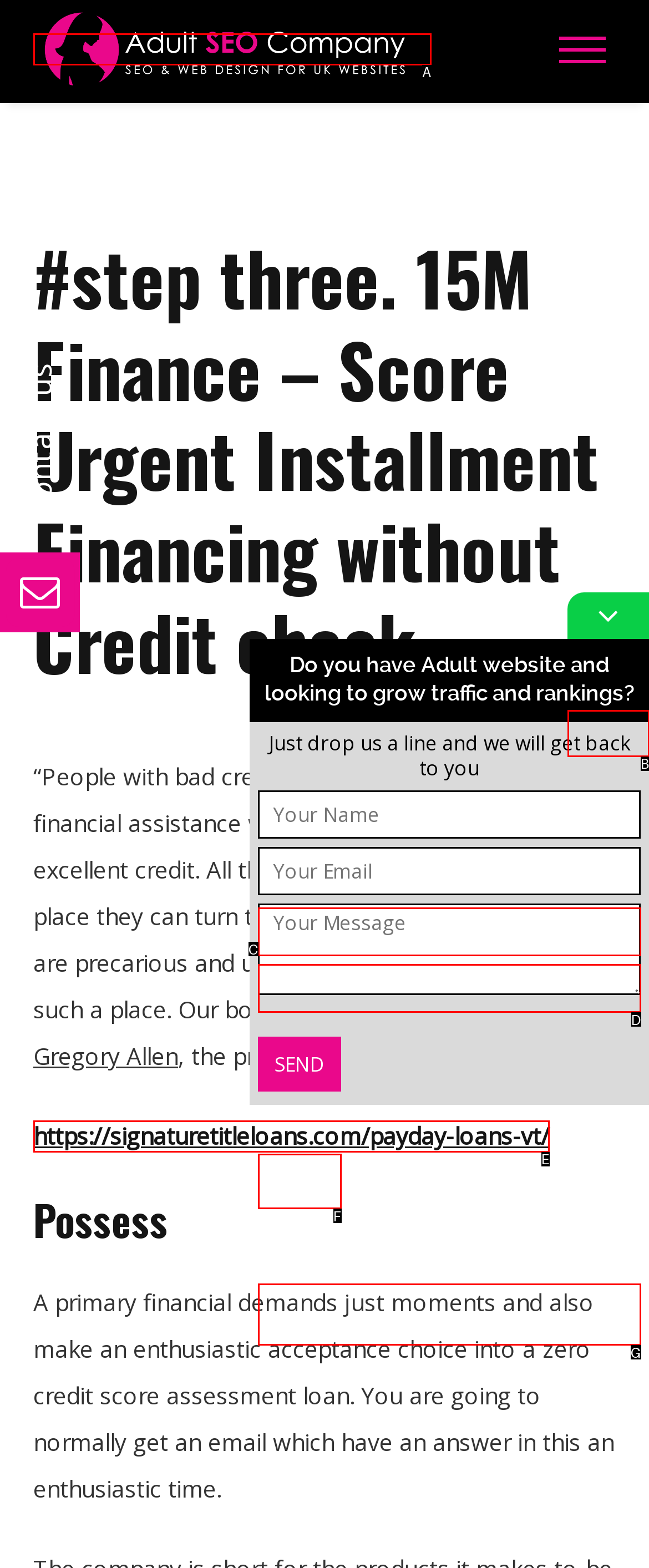Based on the element description: name="captcha-778", choose the best matching option. Provide the letter of the option directly.

G